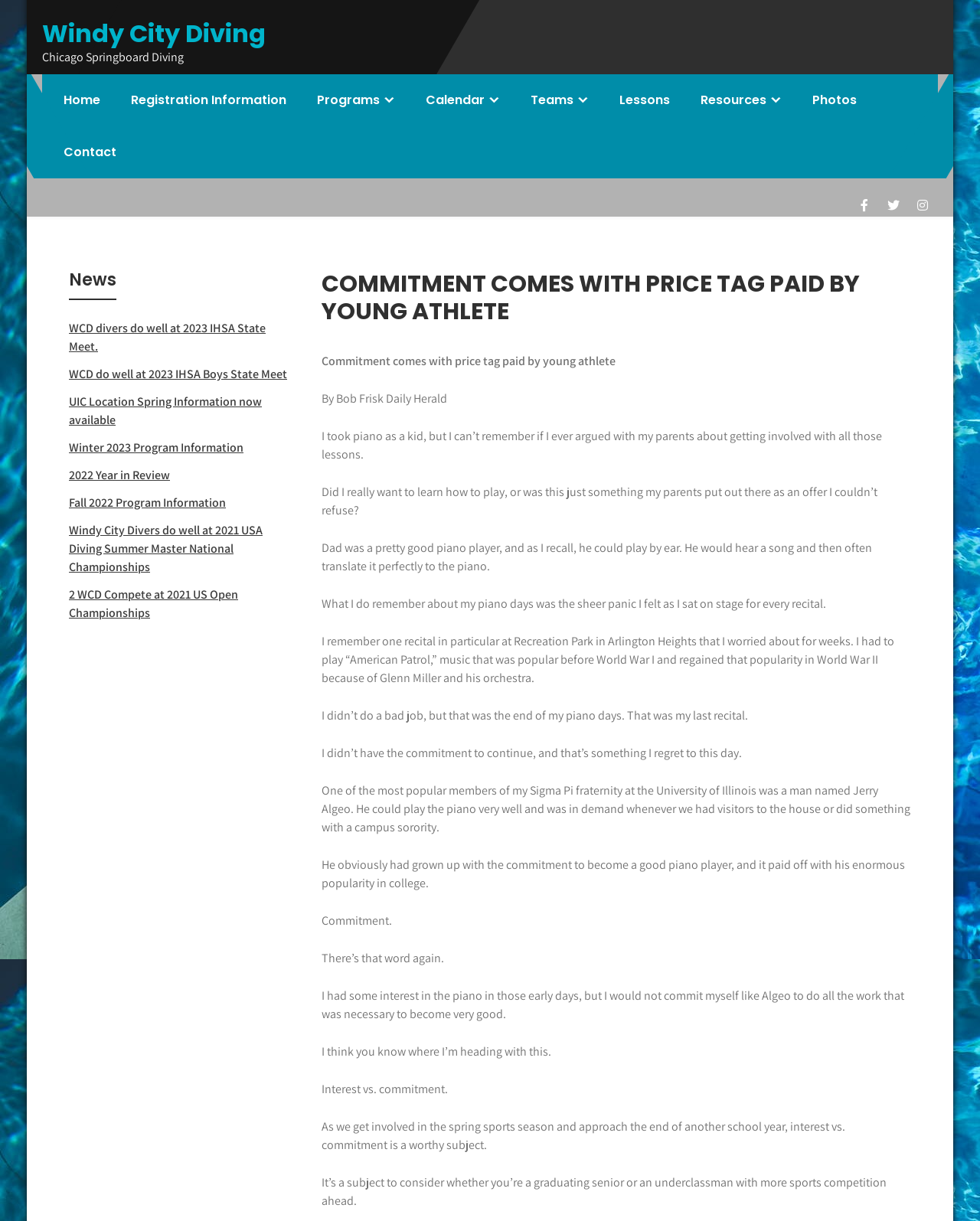What is the name of the author of the article?
Based on the screenshot, give a detailed explanation to answer the question.

I found the answer by looking at the static text element 'By Bob Frisk Daily Herald', which indicates that Bob Frisk is the author of the article.